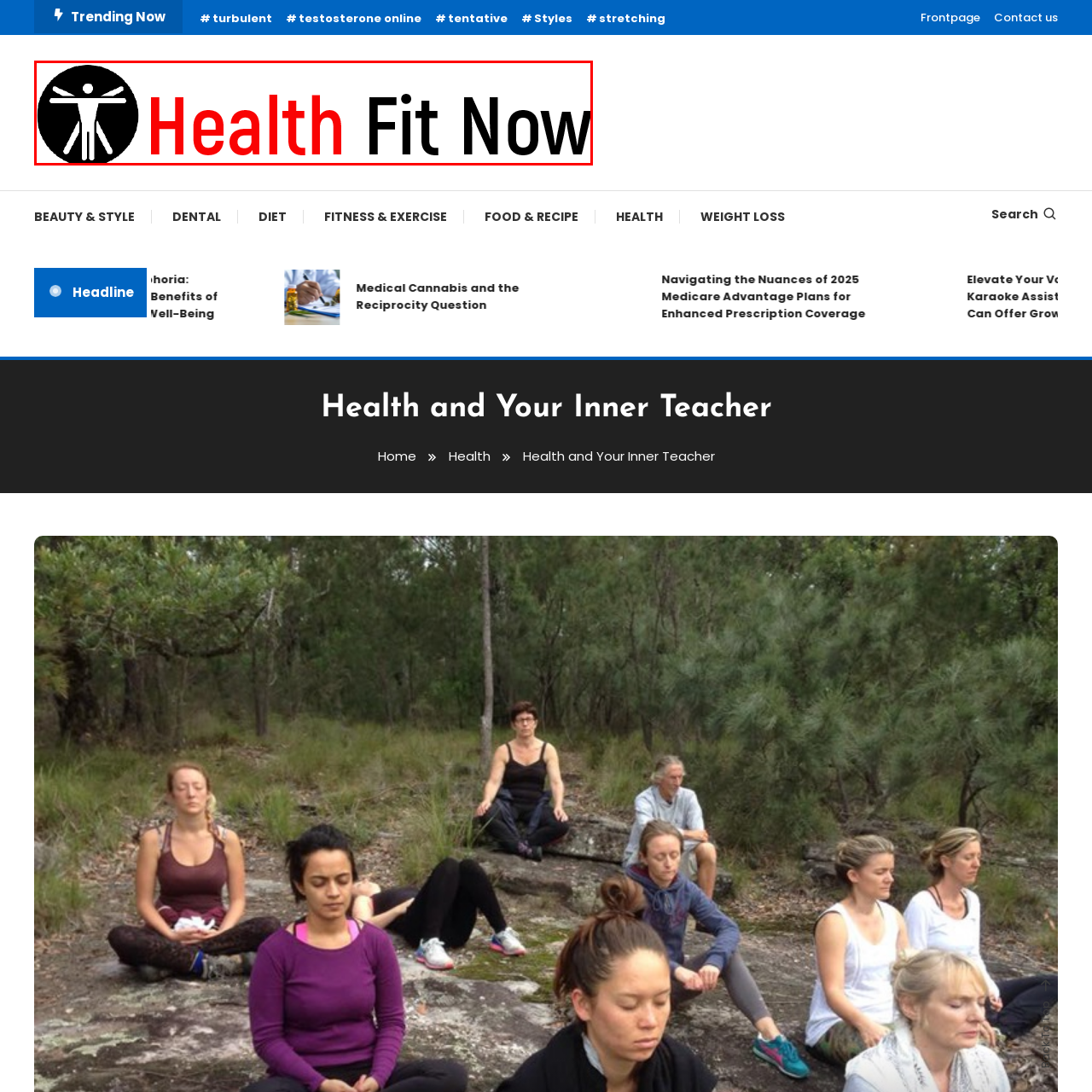Look at the image segment within the red box, What shape encloses the stylized figure in the logo? Give a brief response in one word or phrase.

circular